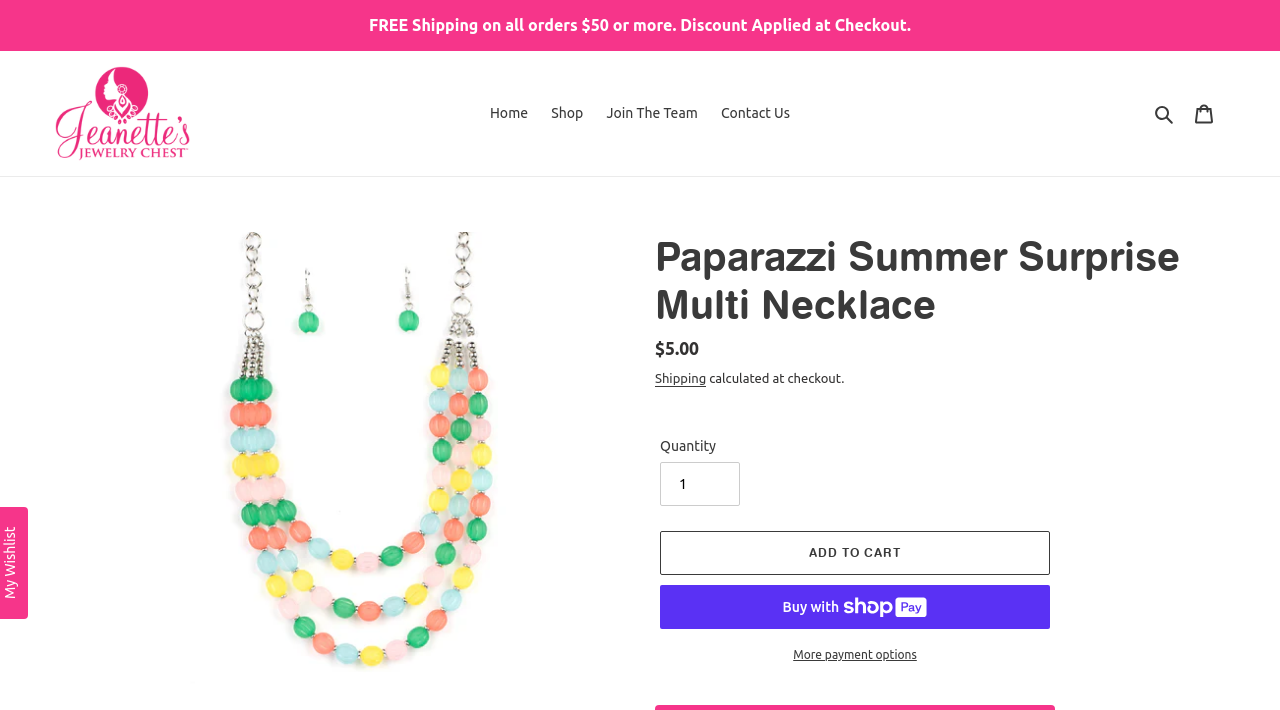How many payment options are available?
Please answer the question with a single word or phrase, referencing the image.

3